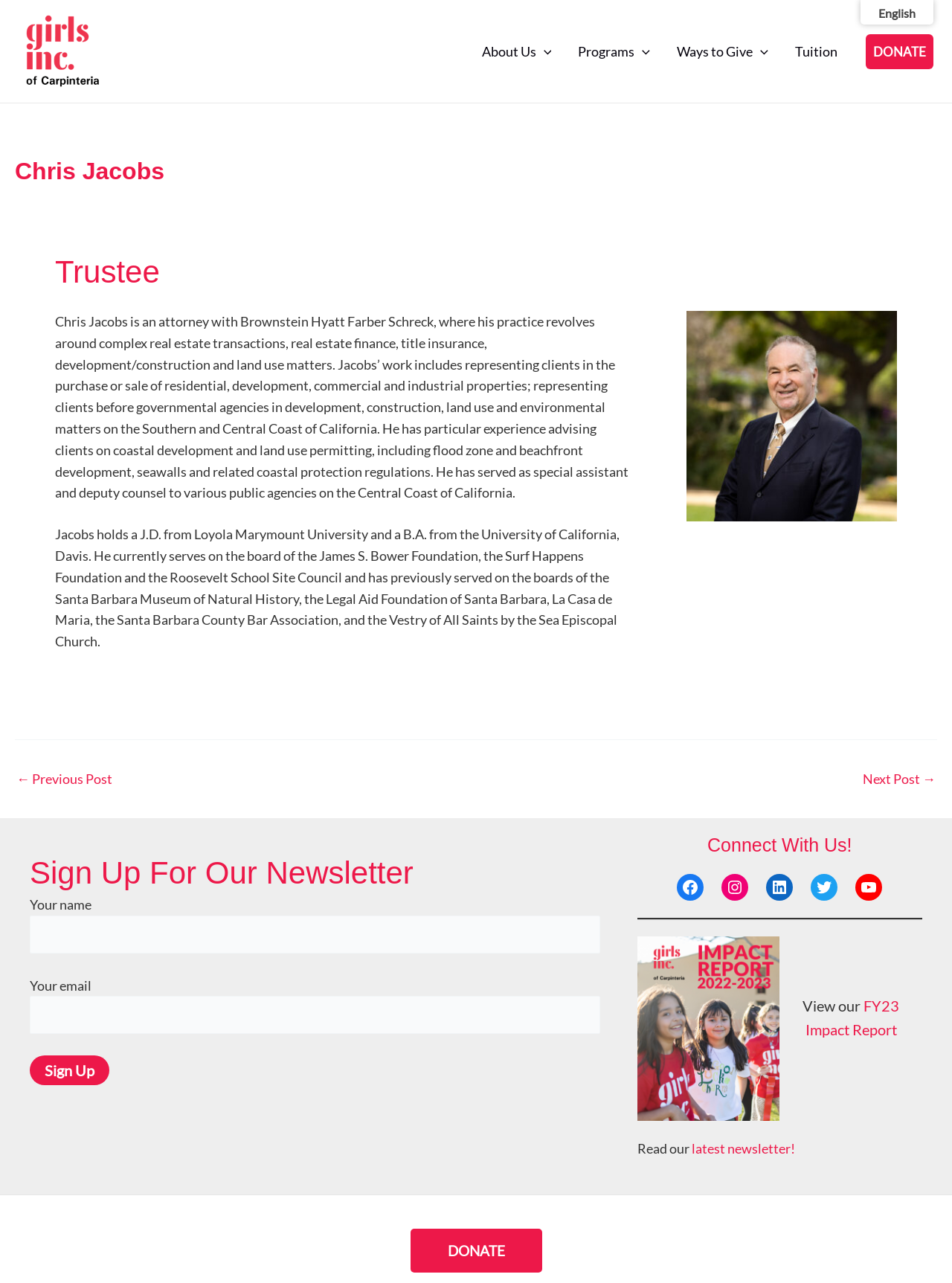Please determine the bounding box coordinates of the section I need to click to accomplish this instruction: "View the FY23 Impact Report".

[0.846, 0.777, 0.945, 0.81]